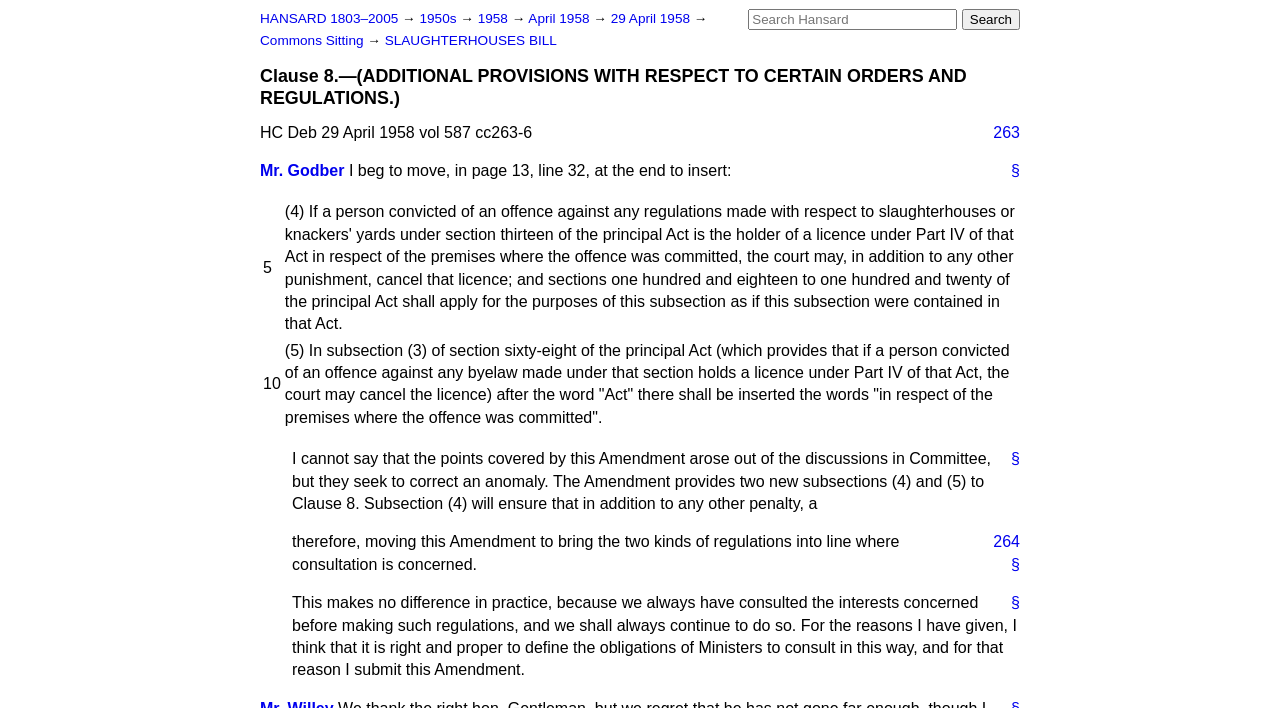What is the court's power in subsection (4)?
Carefully analyze the image and provide a detailed answer to the question.

I looked at the LayoutTableCell element [273], which contains the text of subsection (4). According to this text, the court may, in addition to any other punishment, cancel a licence.